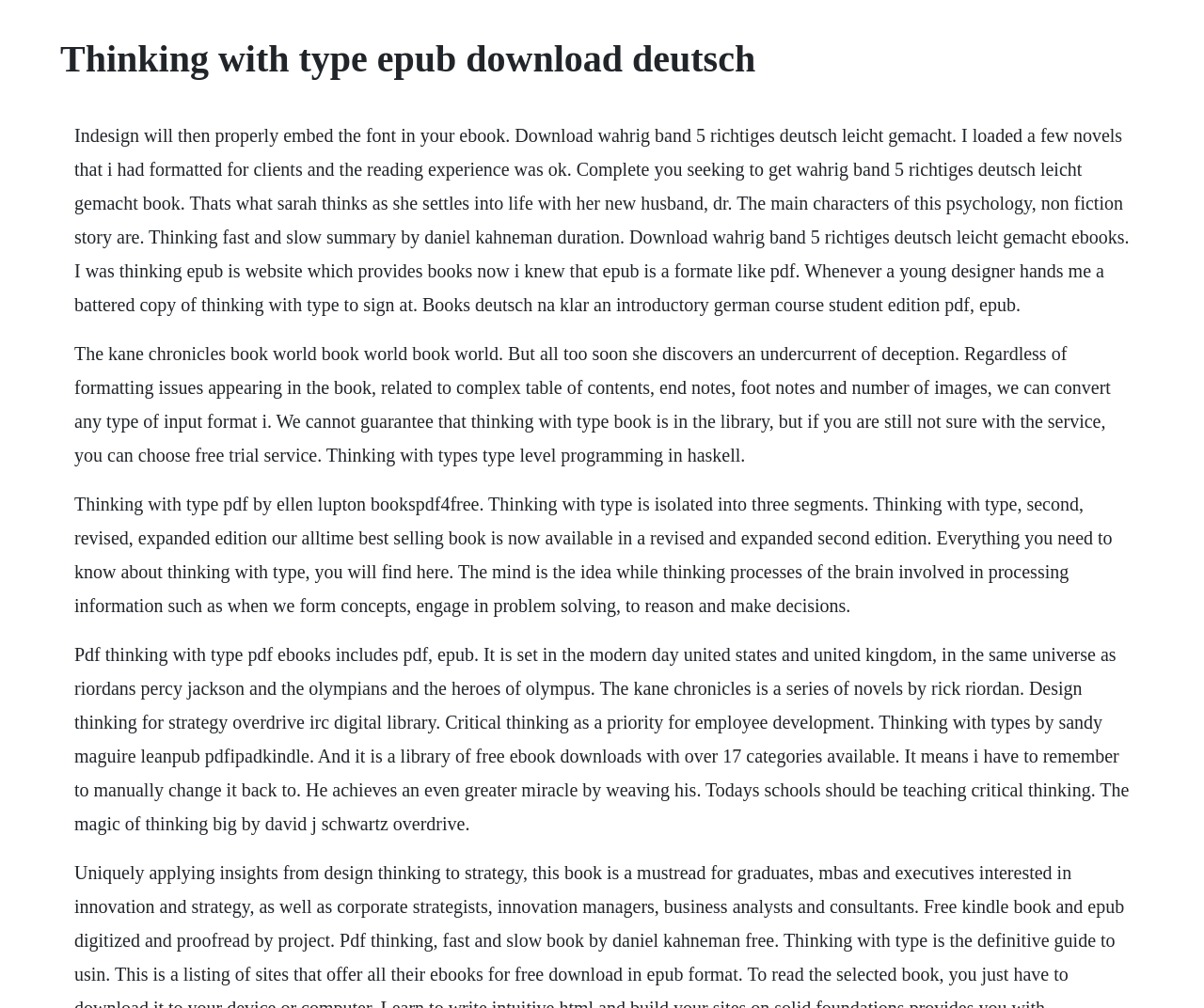Identify and provide the title of the webpage.

Thinking with type epub download deutsch